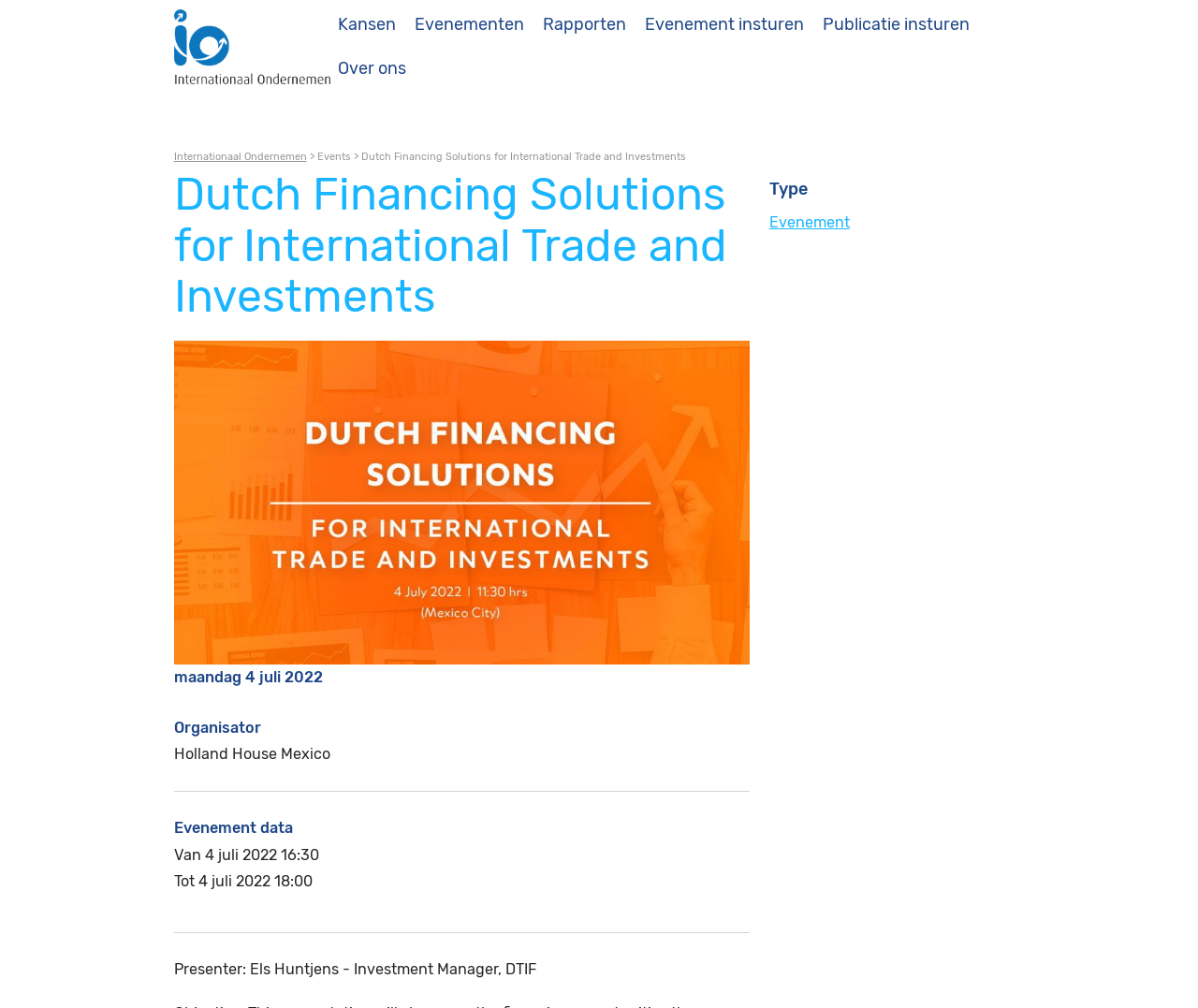Please identify the bounding box coordinates for the region that you need to click to follow this instruction: "Go to Over ons".

[0.282, 0.056, 0.339, 0.081]